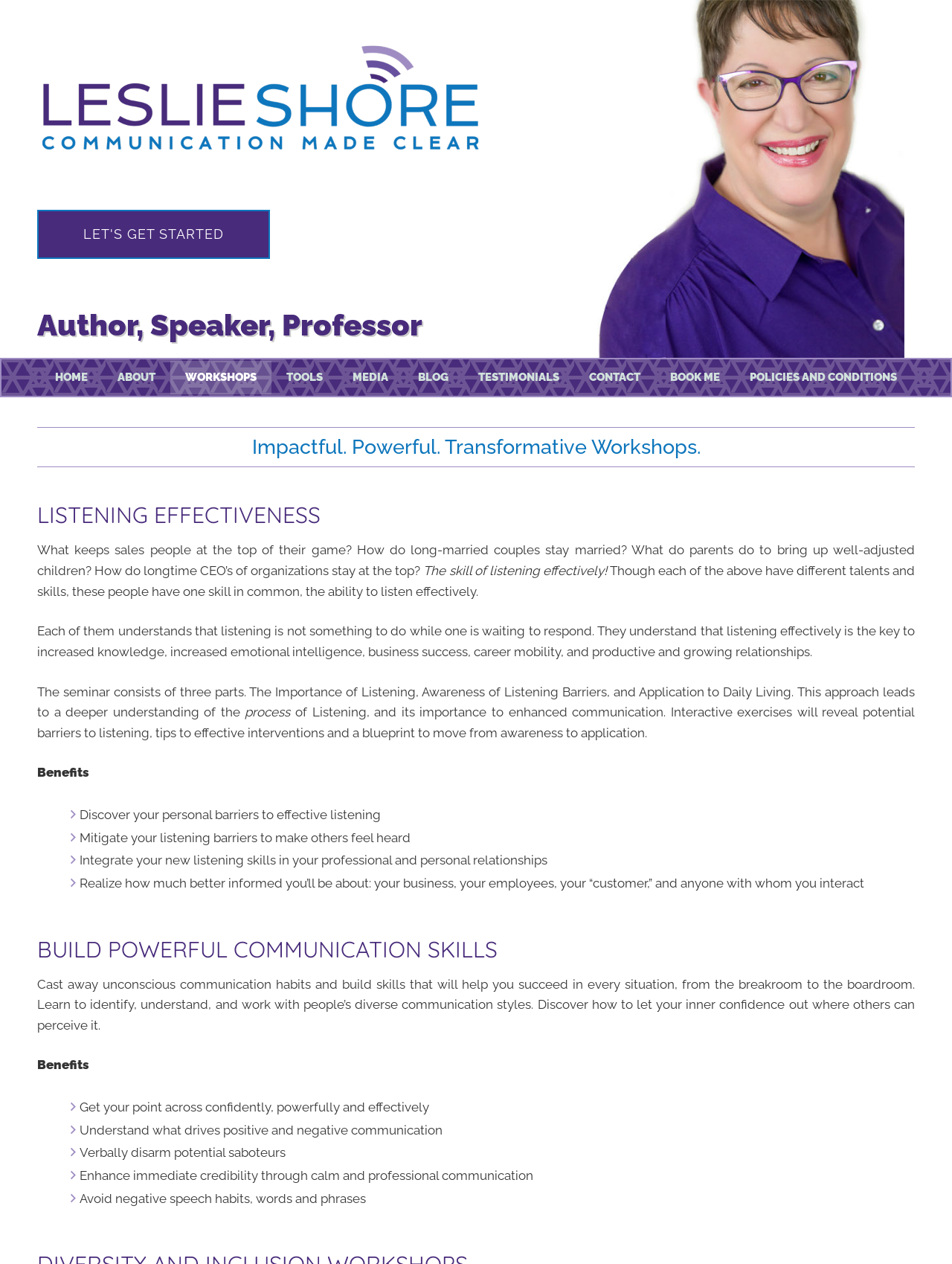Please identify the bounding box coordinates of the clickable area that will allow you to execute the instruction: "Submit coupons".

None